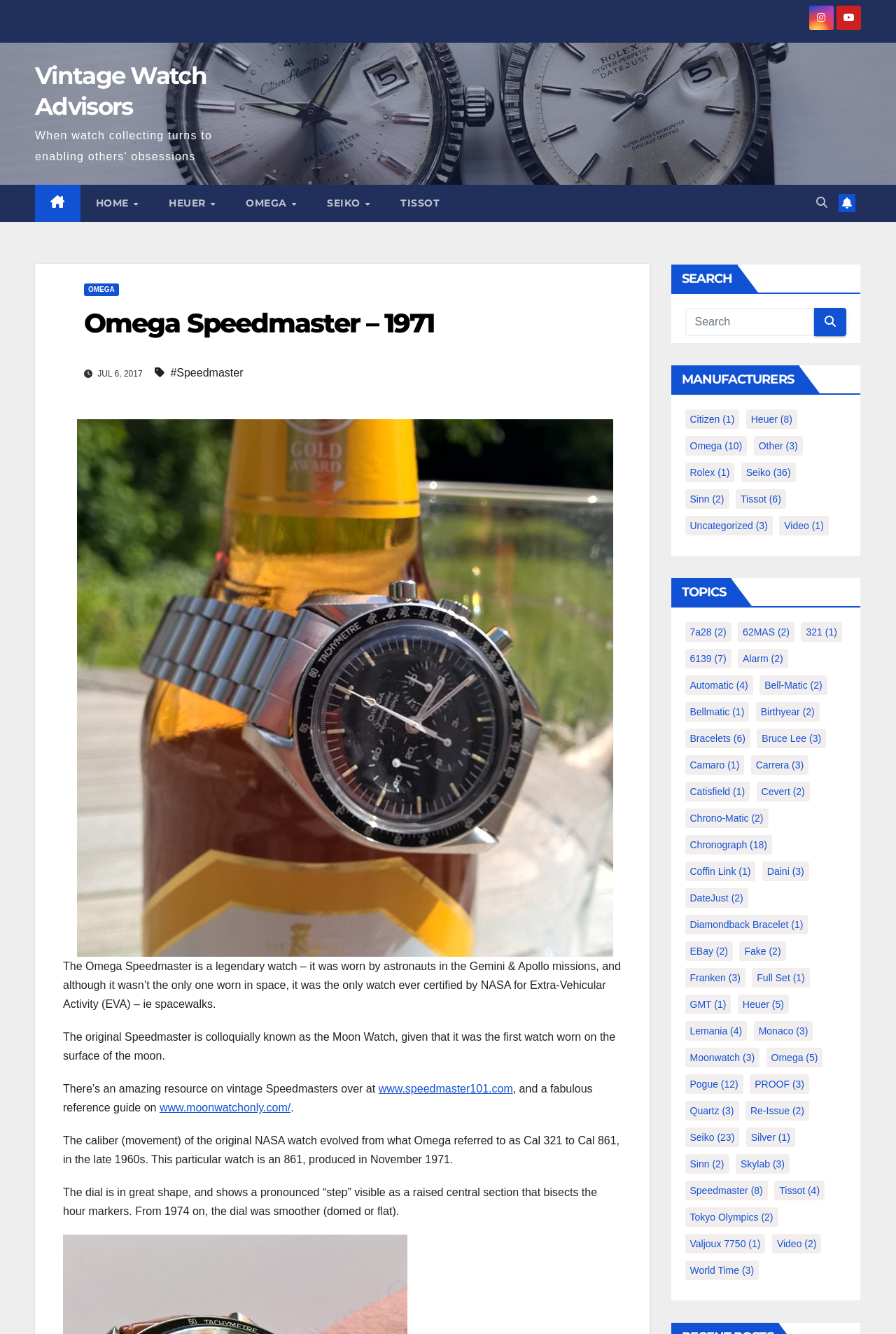Can you identify the bounding box coordinates of the clickable region needed to carry out this instruction: 'Visit the OMEGA page'? The coordinates should be four float numbers within the range of 0 to 1, stated as [left, top, right, bottom].

[0.257, 0.139, 0.348, 0.166]